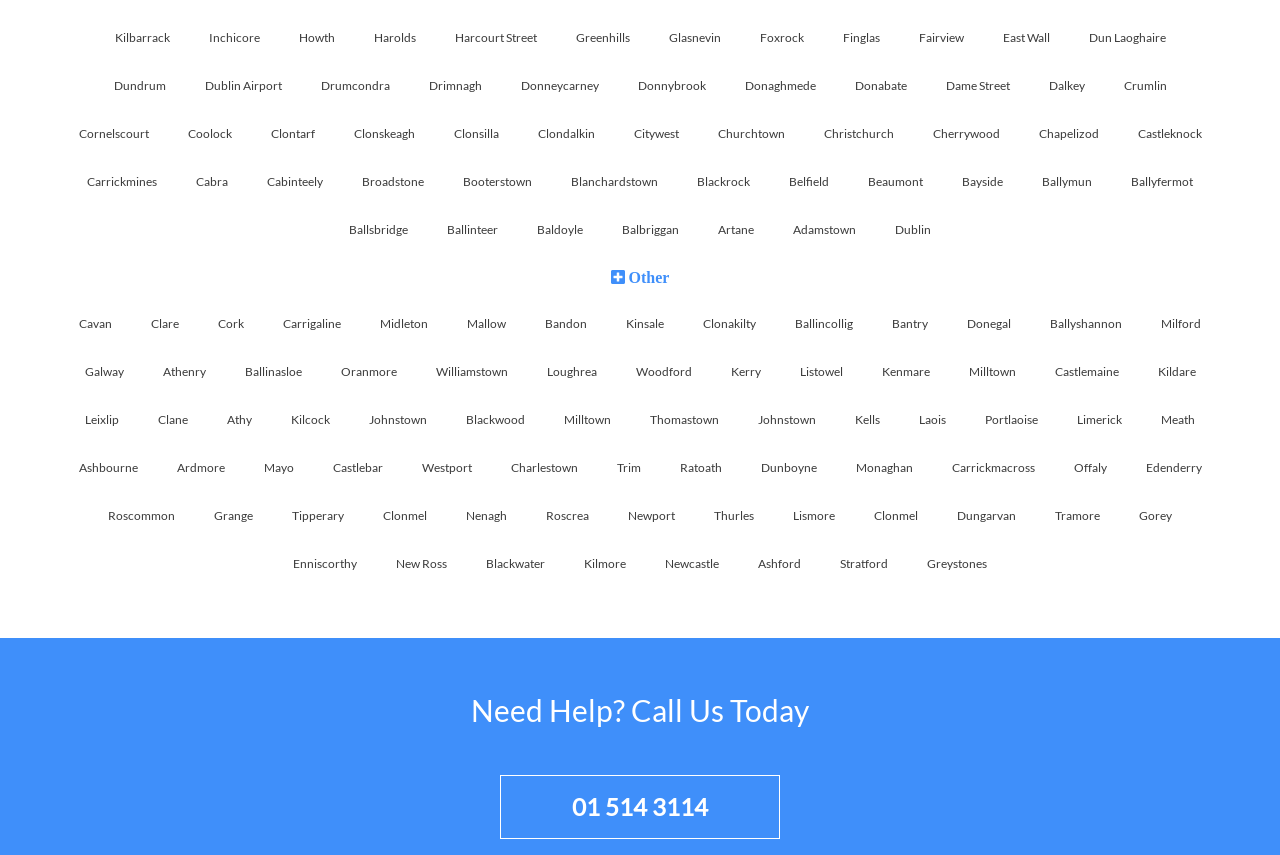Identify the bounding box coordinates of the region that should be clicked to execute the following instruction: "Click on Kilbarrack".

[0.075, 0.035, 0.146, 0.052]